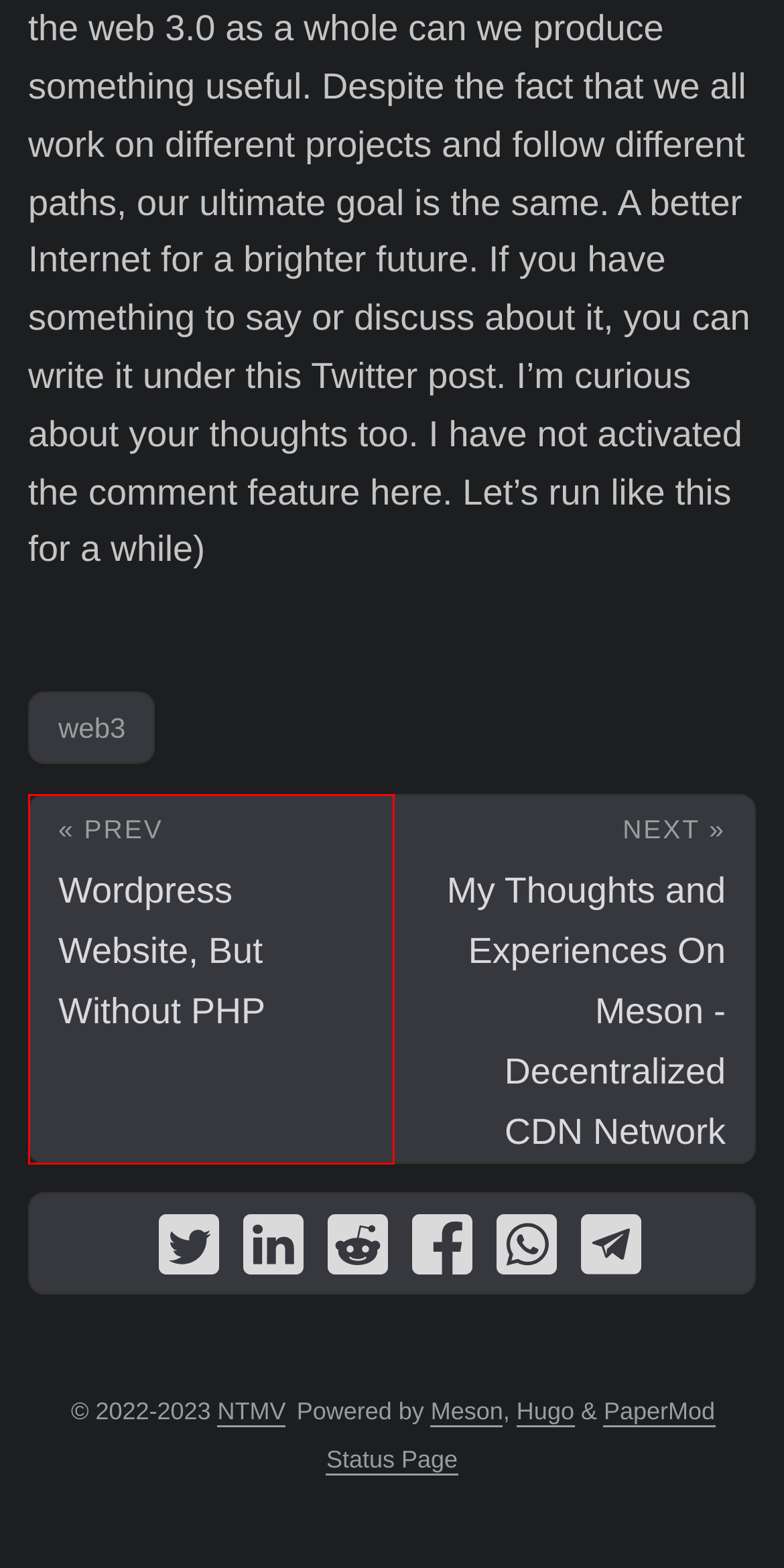Examine the screenshot of a webpage with a red bounding box around an element. Then, select the webpage description that best represents the new page after clicking the highlighted element. Here are the descriptions:
A. Meson.Network
B. My Thoughts and Experiences On Meson - Decentralized CDN Network | NTMV
C. NTMV - TR
D. The world’s fastest framework for building websites | Hugo
E. web3 | NTMV
F. Search | NTMV
G. Wordpress Website, But Without PHP | NTMV
H. Contact | NTMV

G